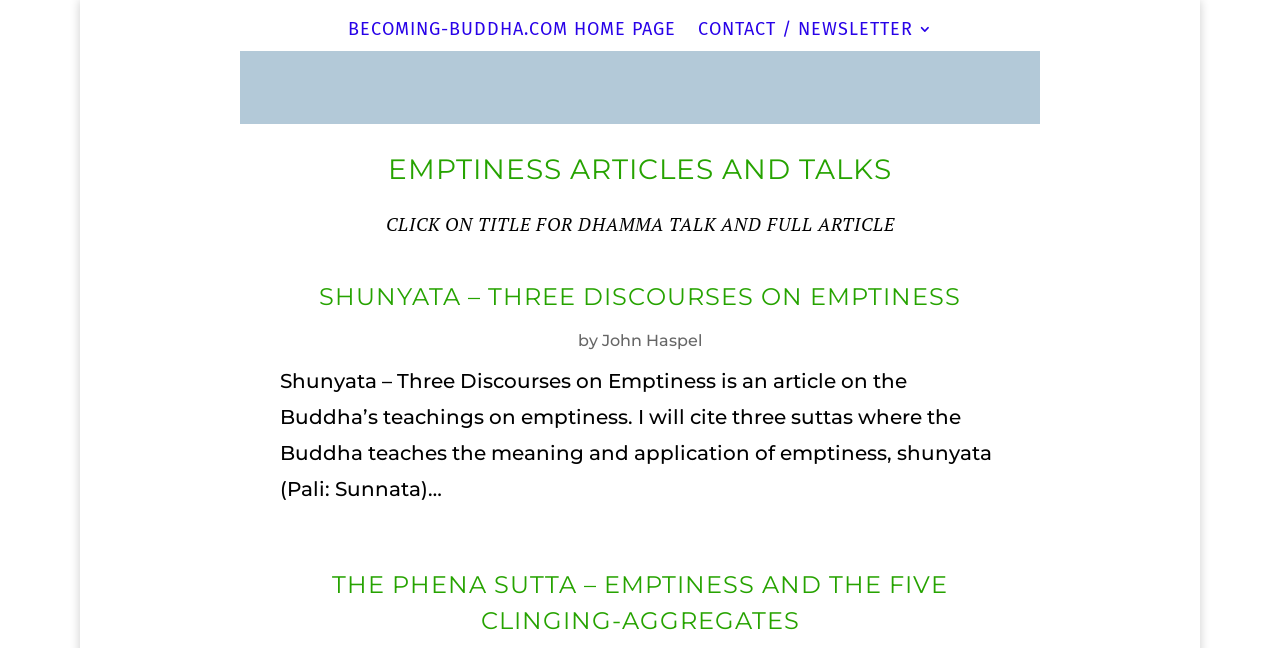Using the information shown in the image, answer the question with as much detail as possible: What is the title of the first article?

I looked at the article section and found the first article's title, which is 'SHUNYATA – THREE DISCOURSES ON EMPTINESS'.